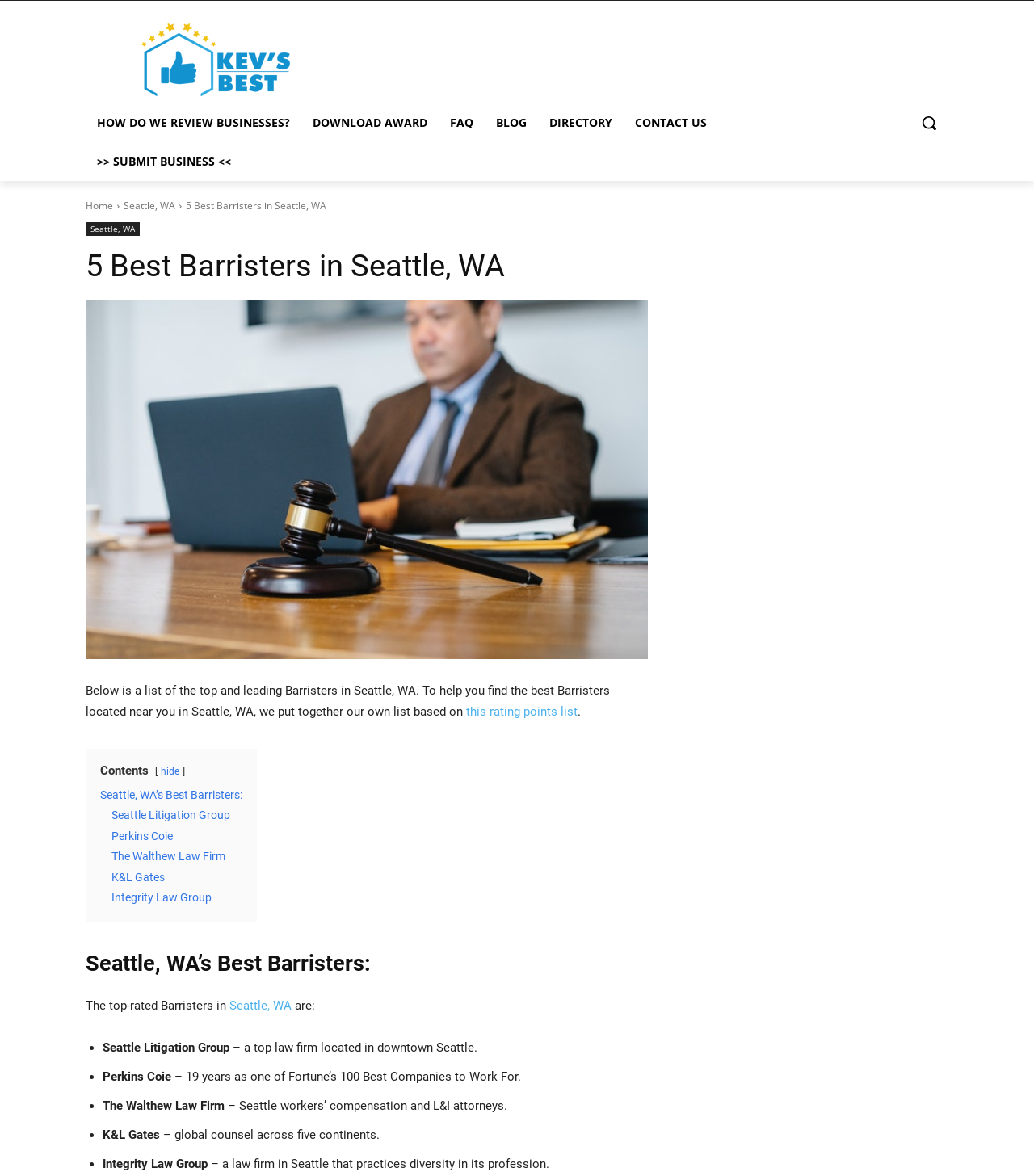Please specify the bounding box coordinates in the format (top-left x, top-left y, bottom-right x, bottom-right y), with values ranging from 0 to 1. Identify the bounding box for the UI component described as follows: Integrity Law Group

[0.108, 0.758, 0.205, 0.769]